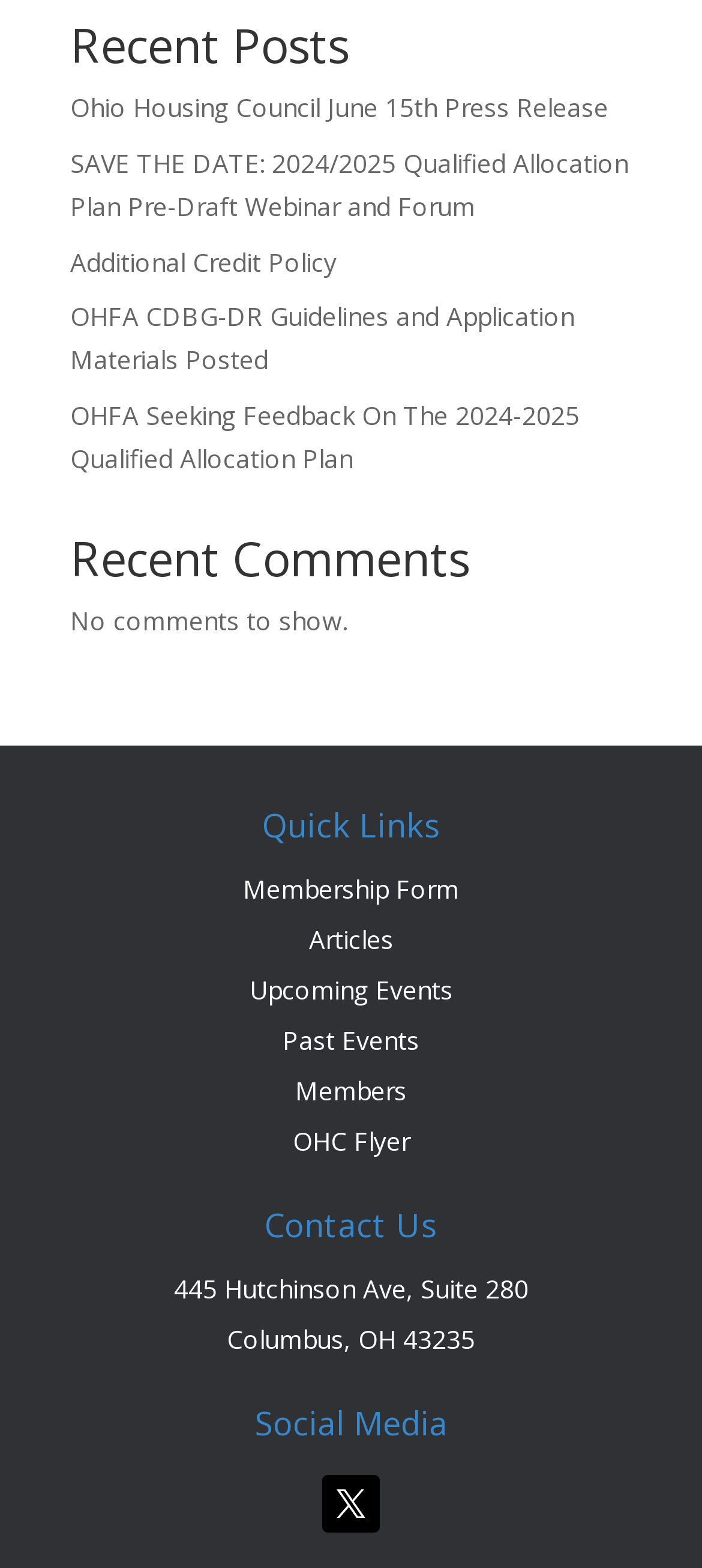Specify the bounding box coordinates of the region I need to click to perform the following instruction: "check quick links". The coordinates must be four float numbers in the range of 0 to 1, i.e., [left, top, right, bottom].

[0.1, 0.516, 0.9, 0.548]